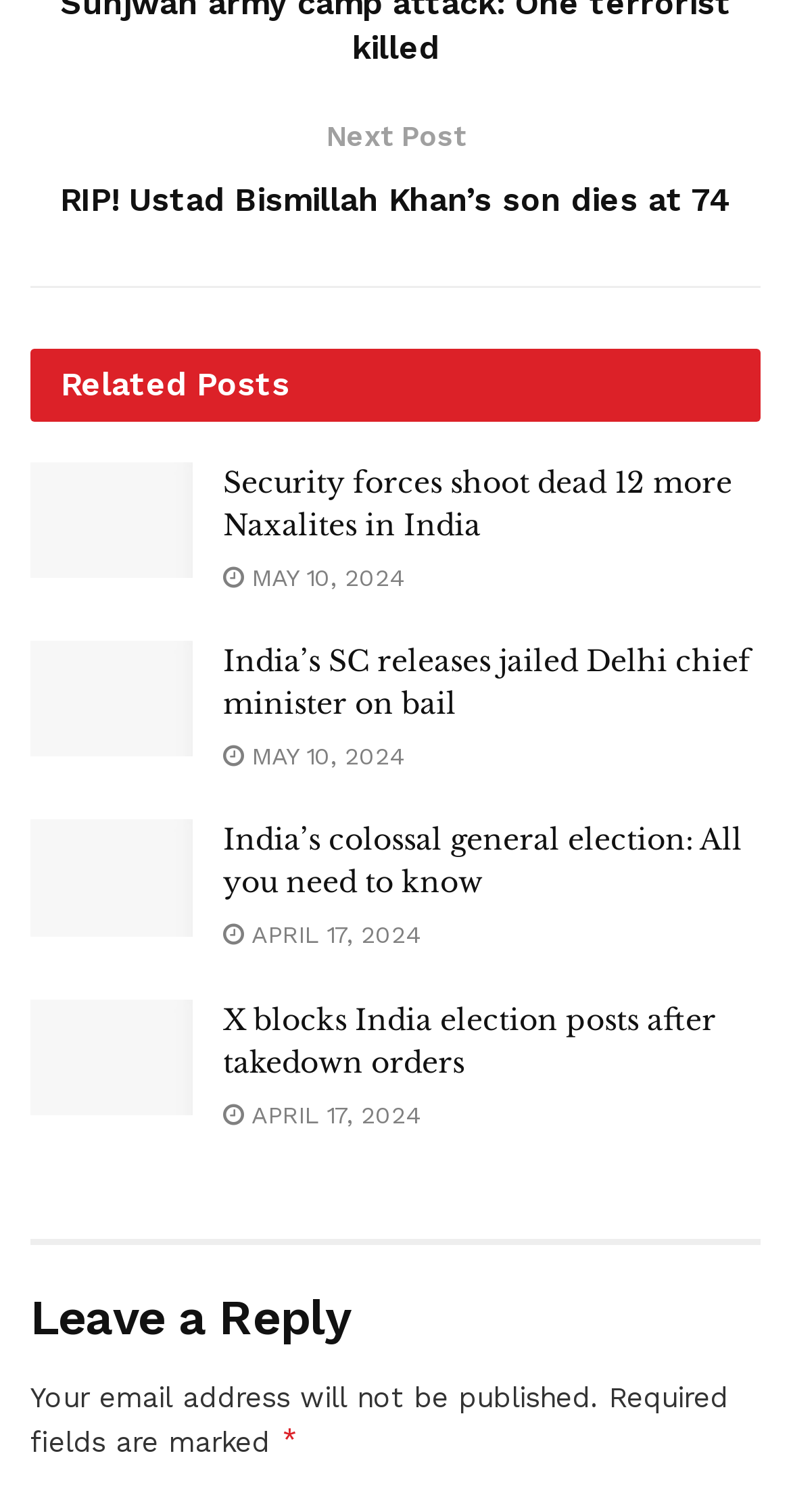Please provide a short answer using a single word or phrase for the question:
What is the purpose of the section at the bottom of the webpage?

Leave a reply